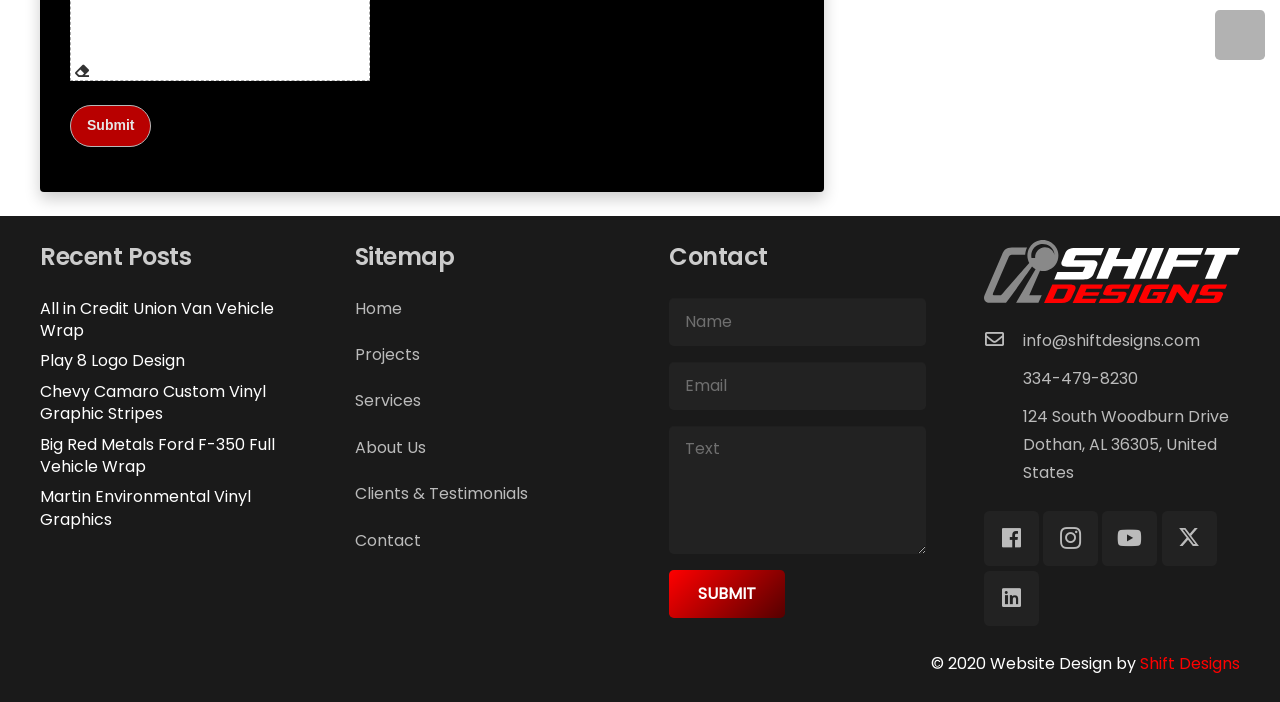For the element described, predict the bounding box coordinates as (top-left x, top-left y, bottom-right x, bottom-right y). All values should be between 0 and 1. Element description: aria-label="Facebook" title="Facebook"

[0.768, 0.728, 0.811, 0.807]